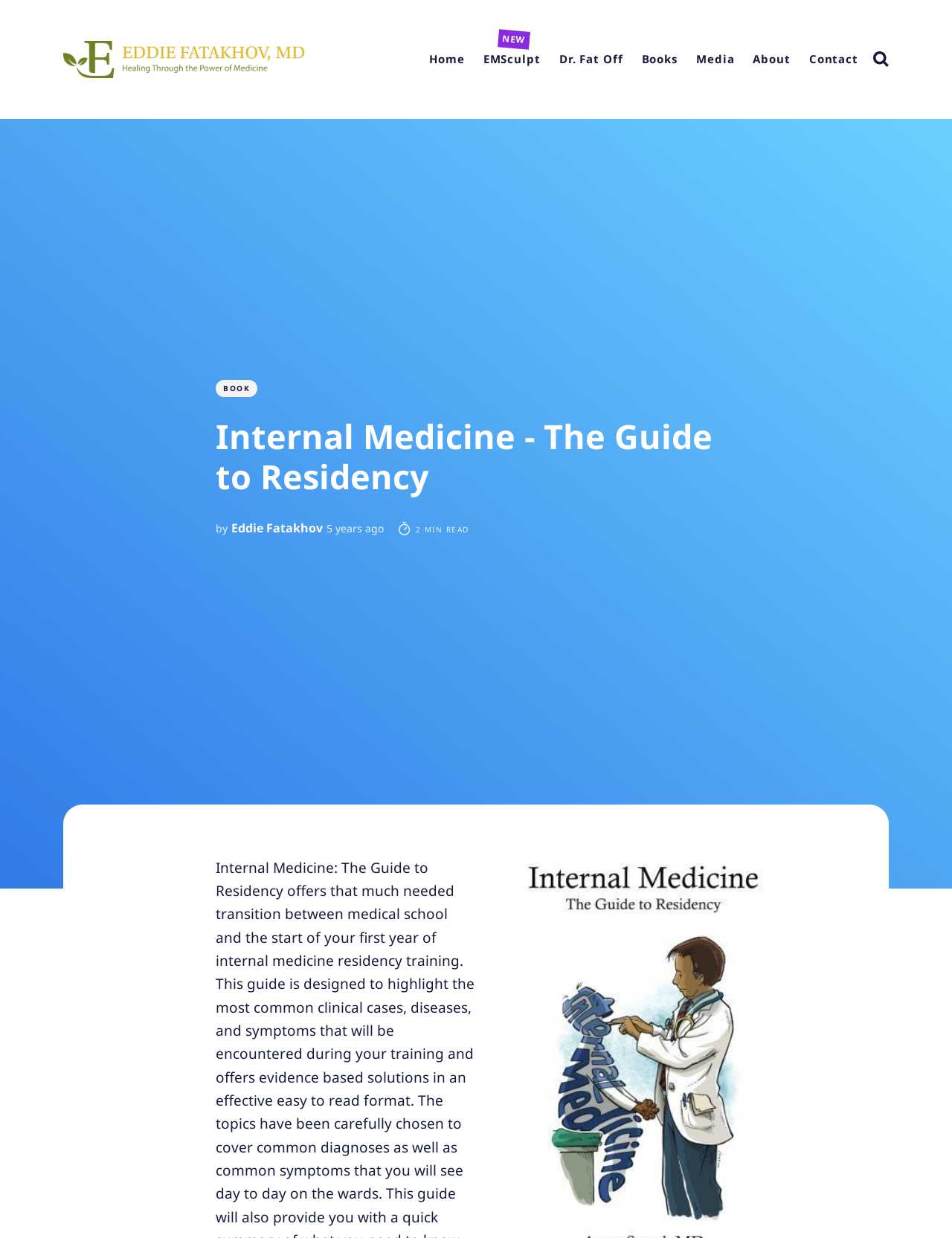Locate the bounding box coordinates for the element described below: "Contact". The coordinates must be four float values between 0 and 1, formatted as [left, top, right, bottom].

[0.842, 0.04, 0.909, 0.056]